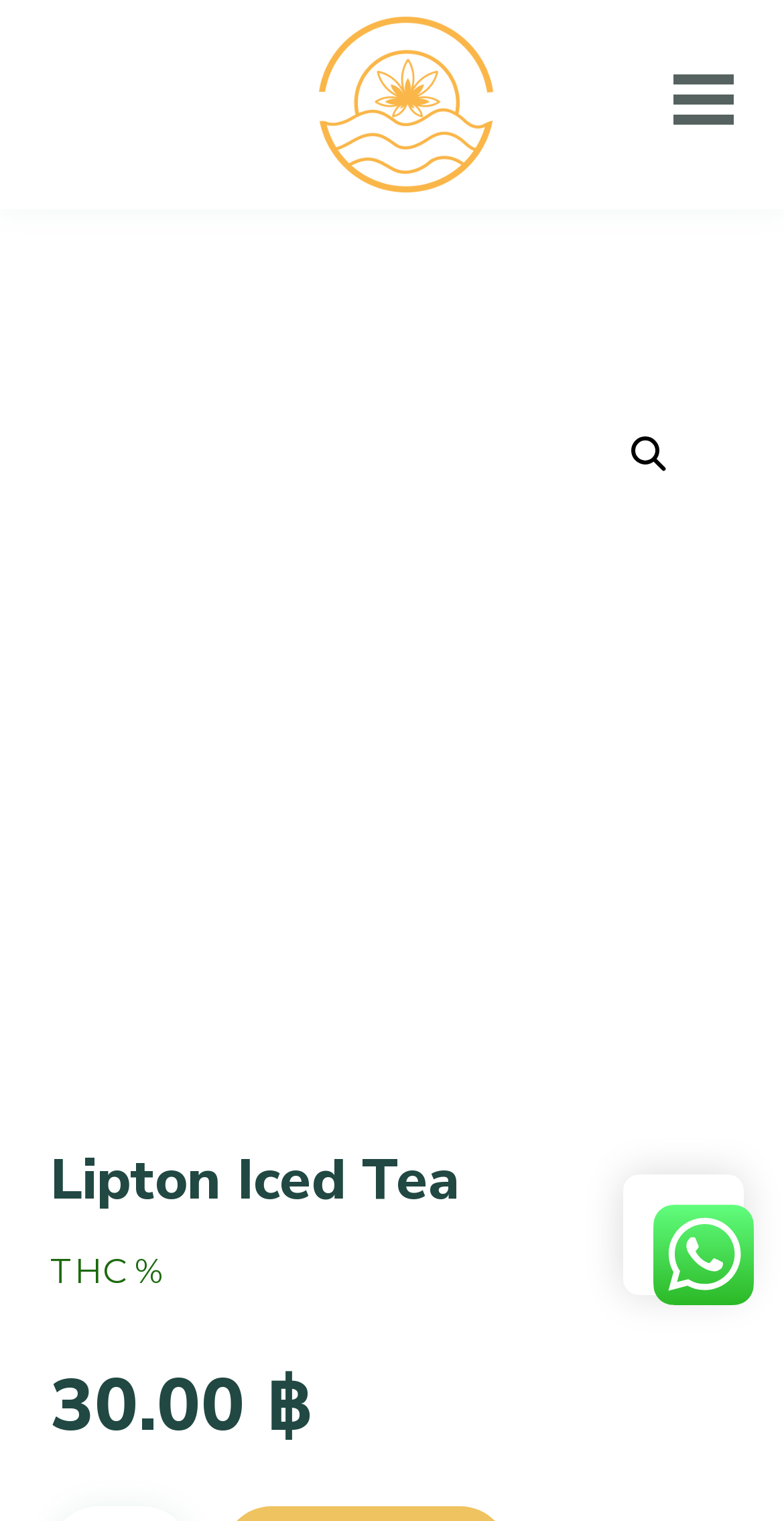Please find the top heading of the webpage and generate its text.

Lipton Iced Tea